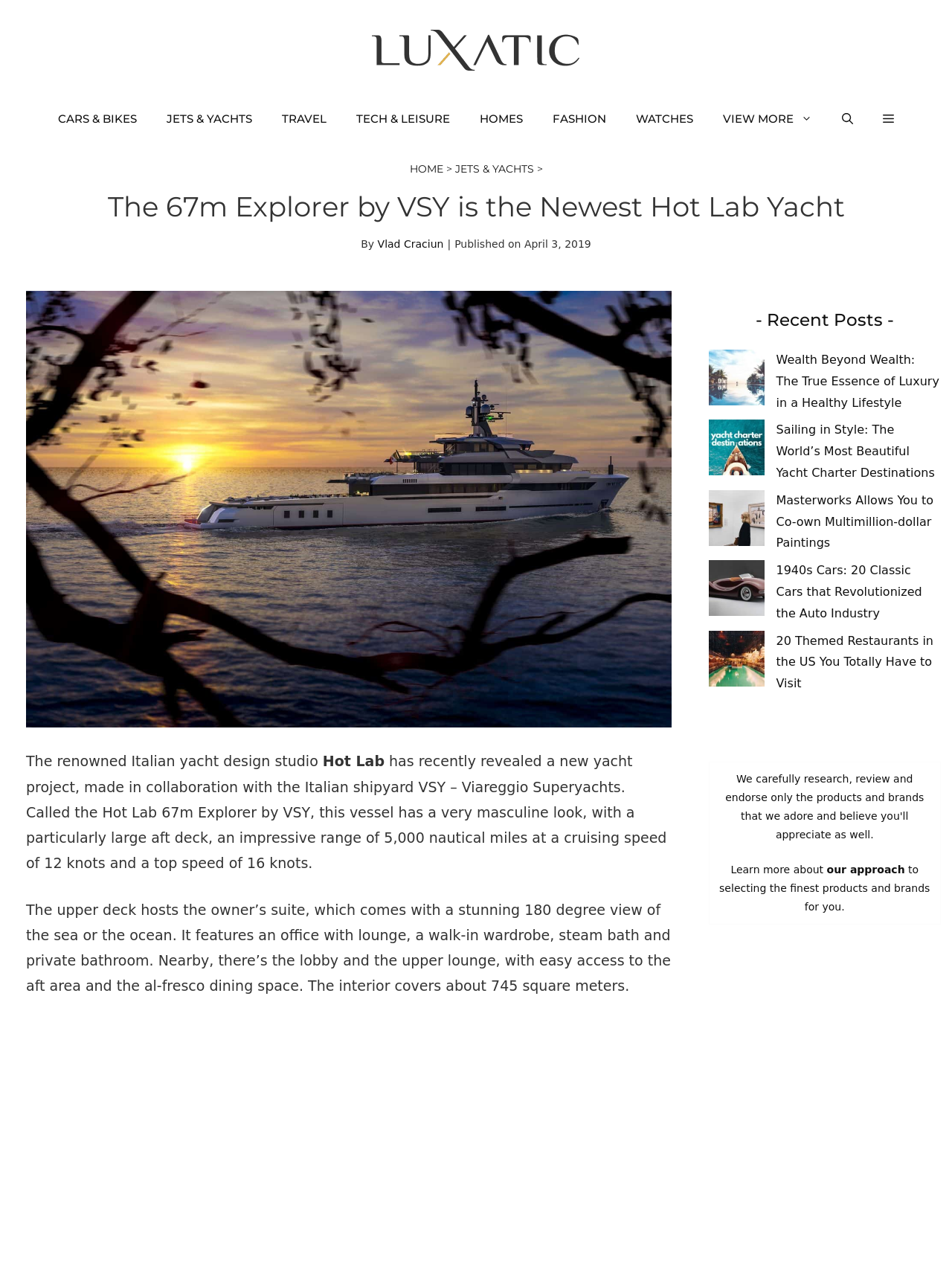Highlight the bounding box coordinates of the element that should be clicked to carry out the following instruction: "Learn more about the approach". The coordinates must be given as four float numbers ranging from 0 to 1, i.e., [left, top, right, bottom].

[0.868, 0.68, 0.95, 0.69]